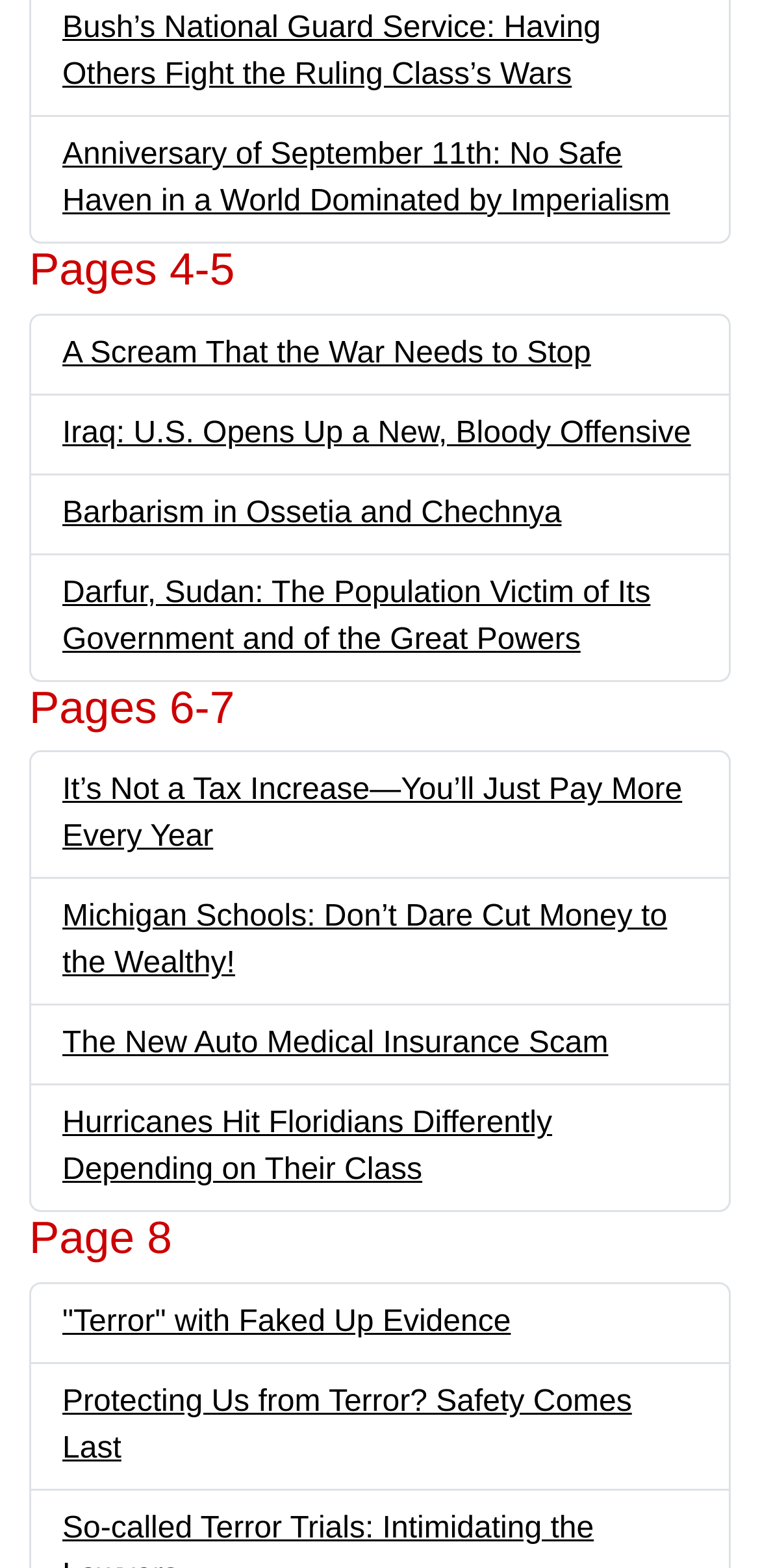Please determine the bounding box coordinates of the element's region to click for the following instruction: "Read about Bush's National Guard Service".

[0.082, 0.007, 0.791, 0.058]